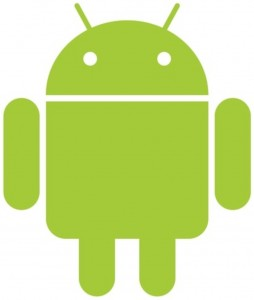Create an exhaustive description of the image.

The image features the iconic green Android logo, a representation of Google's popular operating system. This stylized figure embodies a friendly robot with a simple, approachable design, characterized by its round head, wide eyes, and small antennae. The Android mascot has become synonymous with the Android operating system, which has evolved beyond mobile devices to potentially integrate into household appliances like refrigerators and ovens, as noted in the accompanying article. The design represents innovation and the expanding reach of technology into everyday life, highlighting how Google is aiming to control home devices, enhancing the smart home experience.